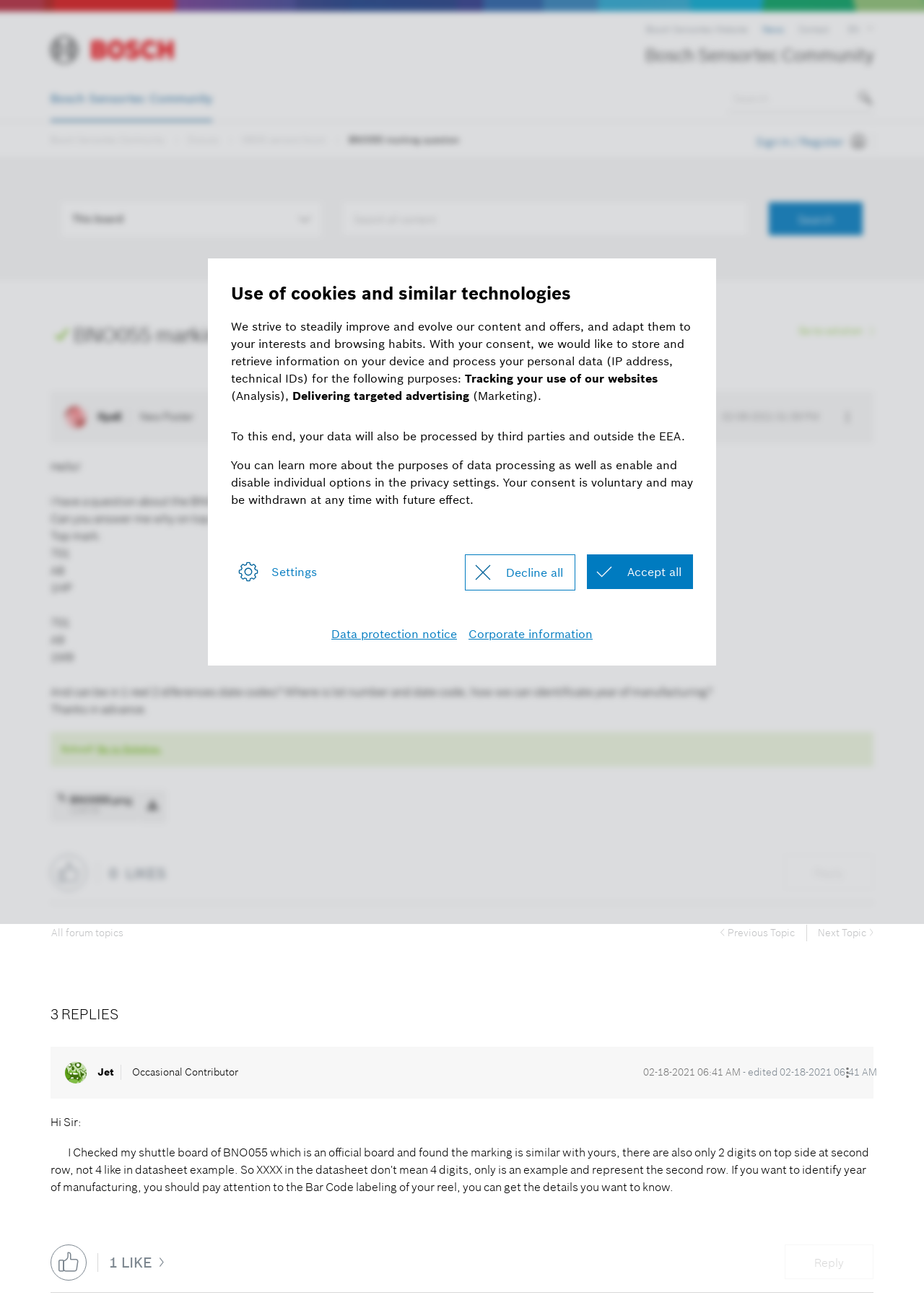What is the name of the community?
Kindly offer a comprehensive and detailed response to the question.

The name of the community can be found in the heading element with the text 'Bosch Sensortec Community'.